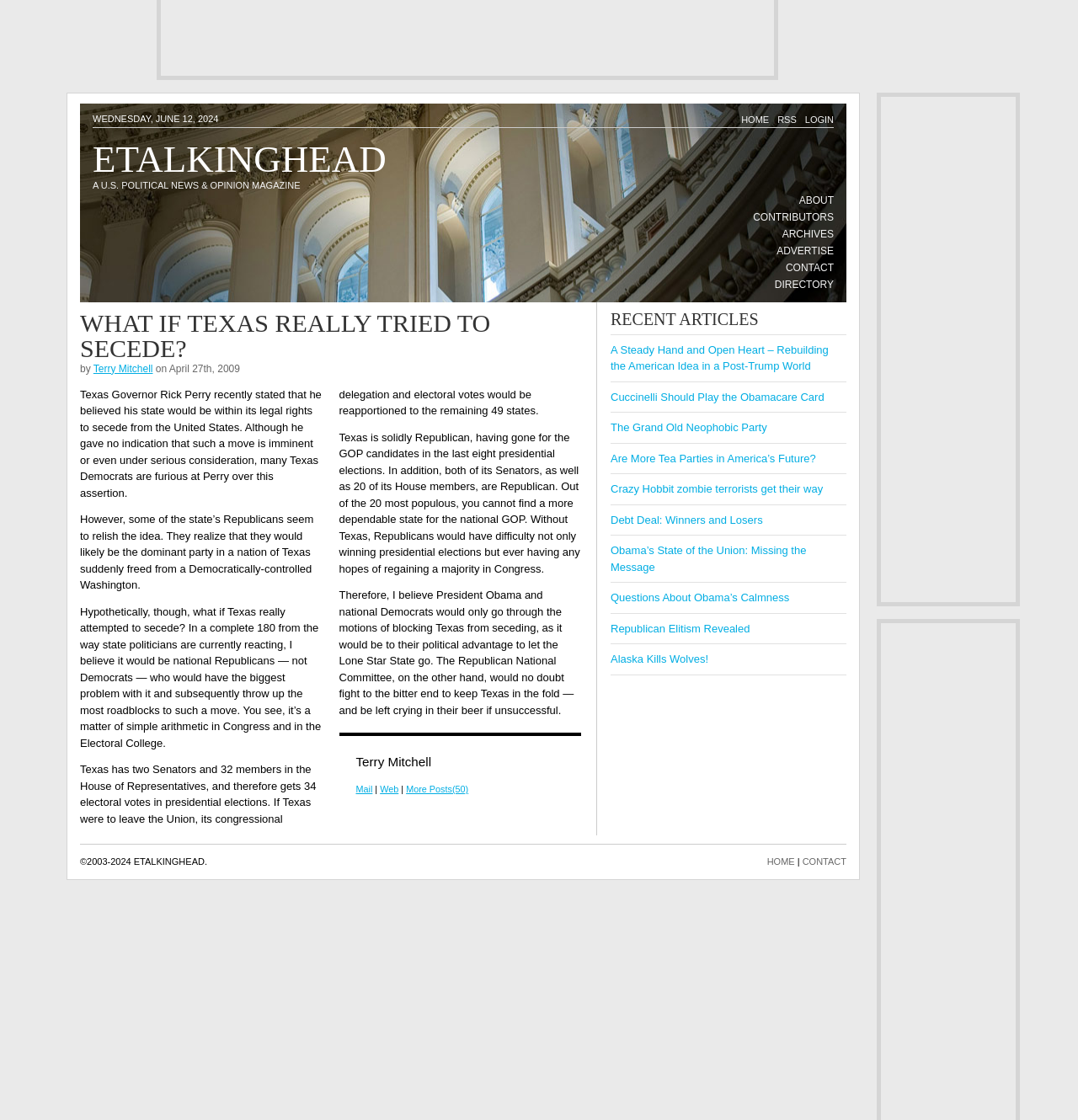Please determine the bounding box coordinates of the area that needs to be clicked to complete this task: 'Check the 'RECENT ARTICLES' section'. The coordinates must be four float numbers between 0 and 1, formatted as [left, top, right, bottom].

[0.566, 0.277, 0.785, 0.299]